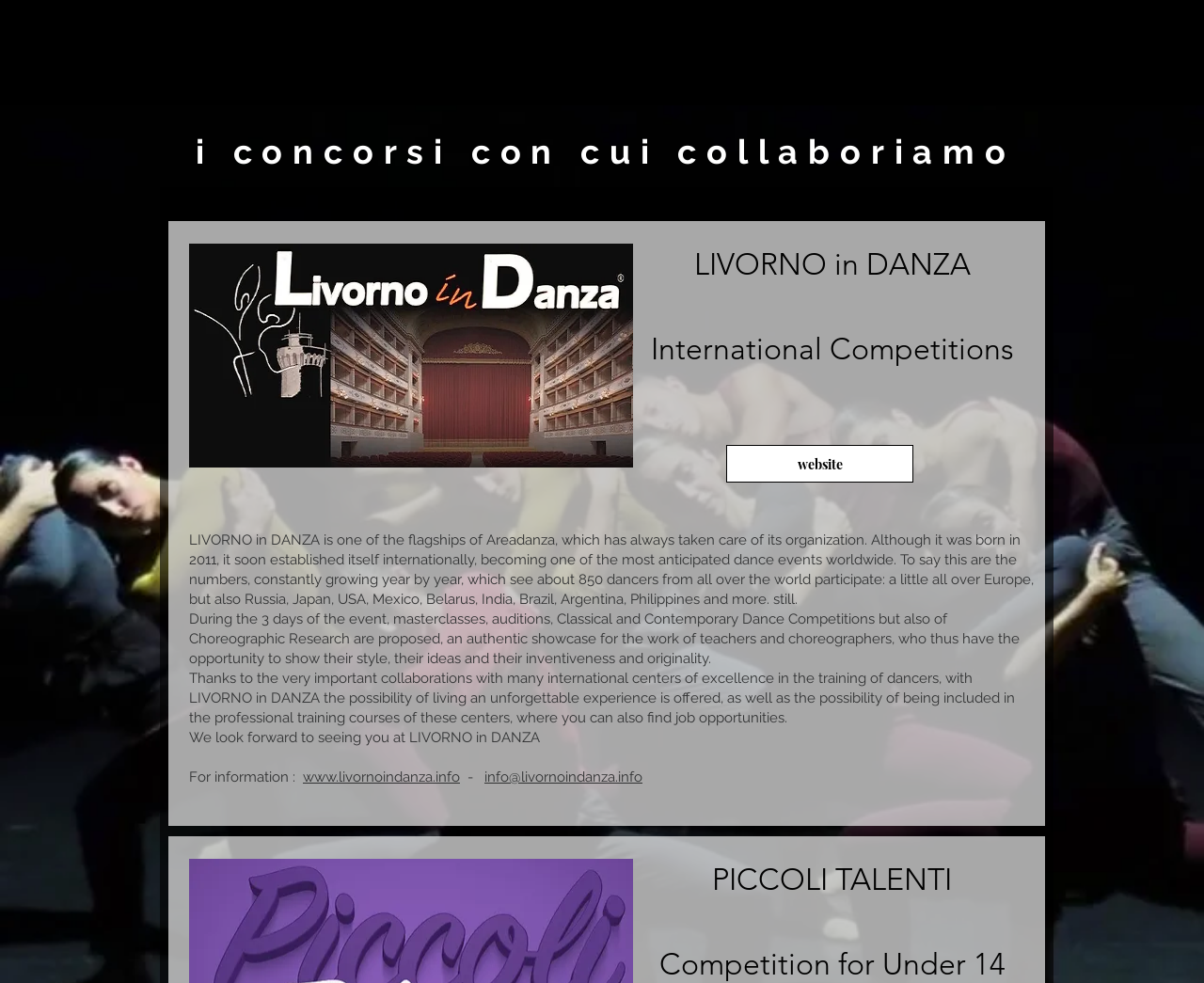Extract the bounding box coordinates for the UI element described by the text: "Summer Intensive". The coordinates should be in the form of [left, top, right, bottom] with values between 0 and 1.

[0.57, 0.06, 0.744, 0.089]